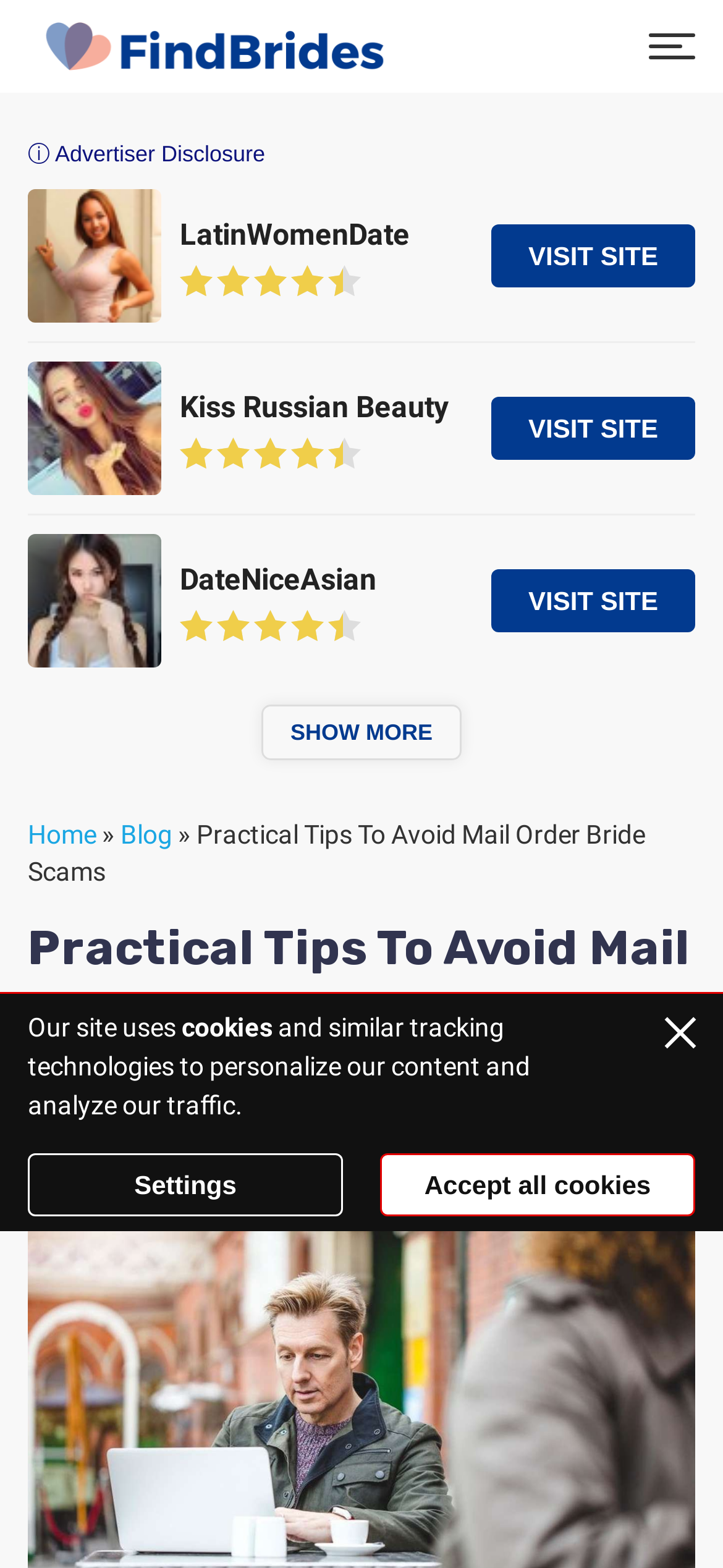Who is the author of the article?
Answer the question with a single word or phrase, referring to the image.

Susan Joyner